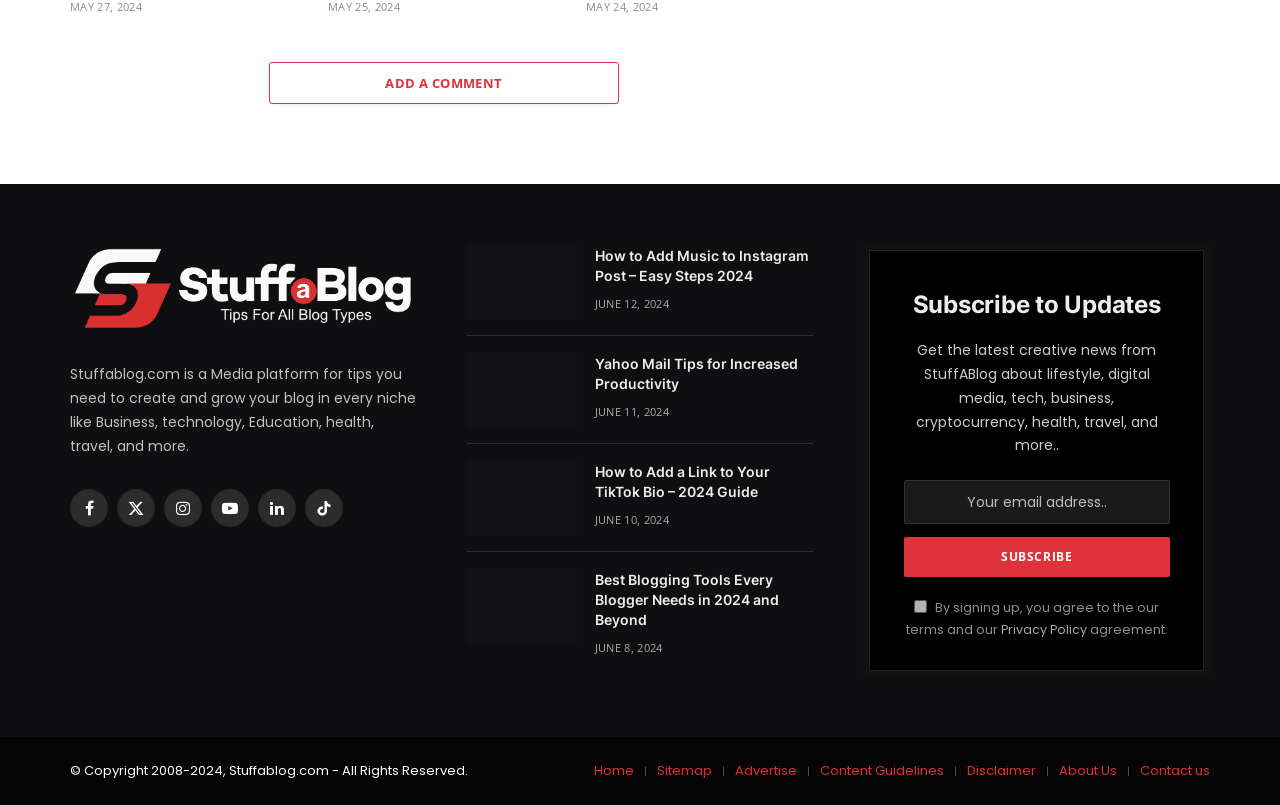Determine the bounding box coordinates of the region I should click to achieve the following instruction: "Read the 'Privacy Policy'". Ensure the bounding box coordinates are four float numbers between 0 and 1, i.e., [left, top, right, bottom].

[0.782, 0.771, 0.849, 0.792]